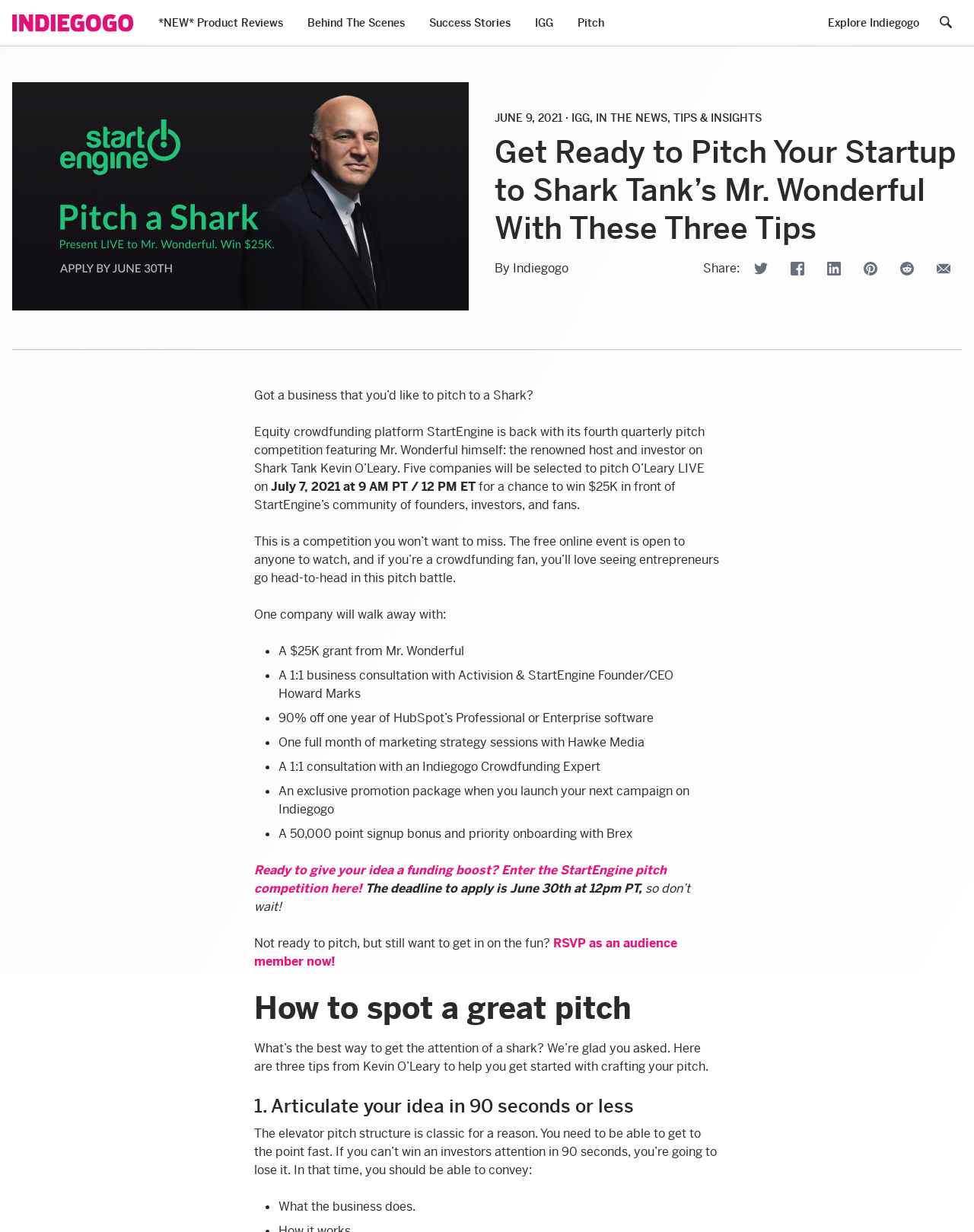How long should an elevator pitch be?
Refer to the image and offer an in-depth and detailed answer to the question.

The webpage states 'Articulate your idea in 90 seconds or less', which indicates that an elevator pitch should be 90 seconds or less in length.